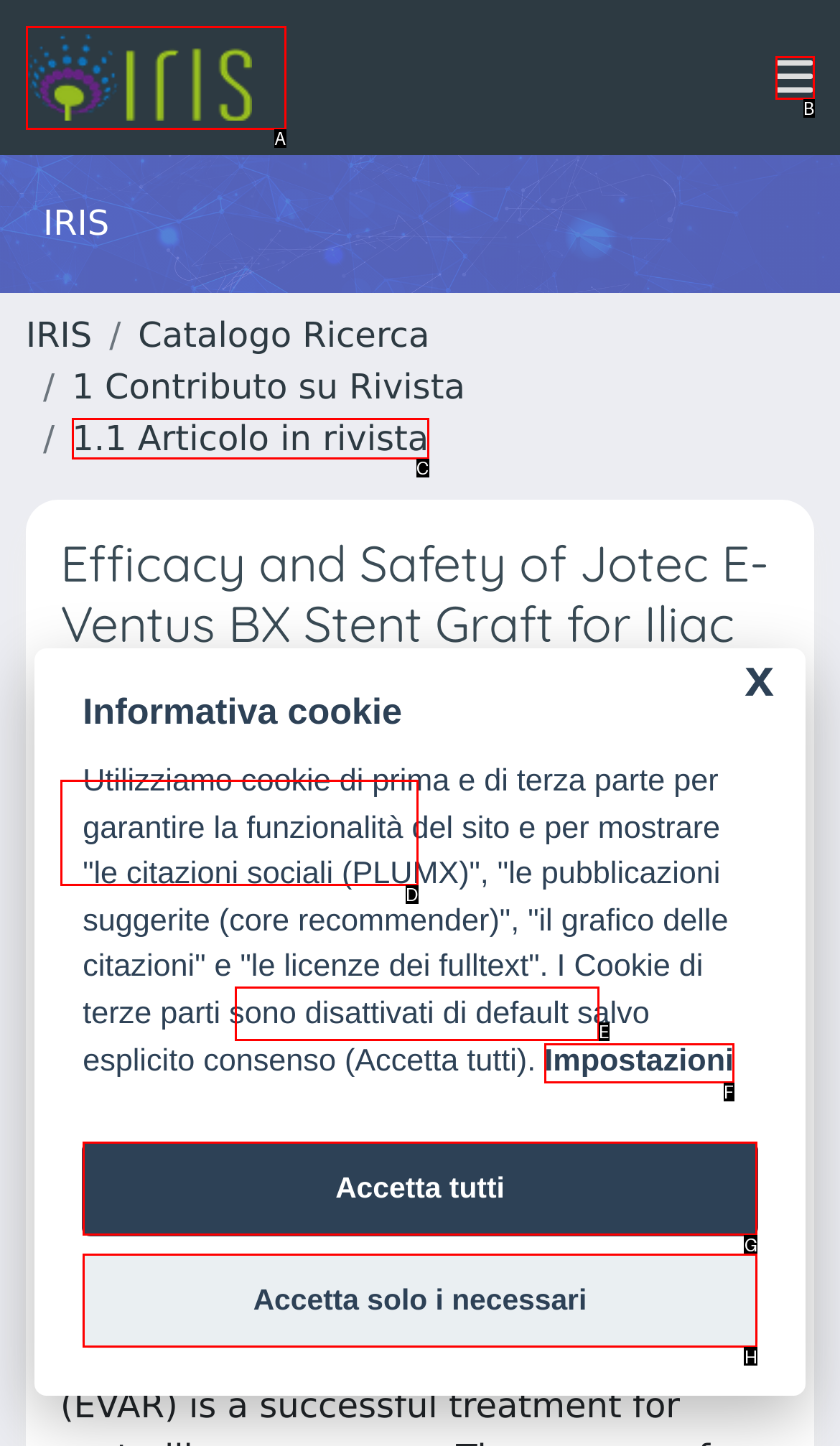Identify the letter of the UI element that corresponds to: Andreucci, Michele
Respond with the letter of the option directly.

E